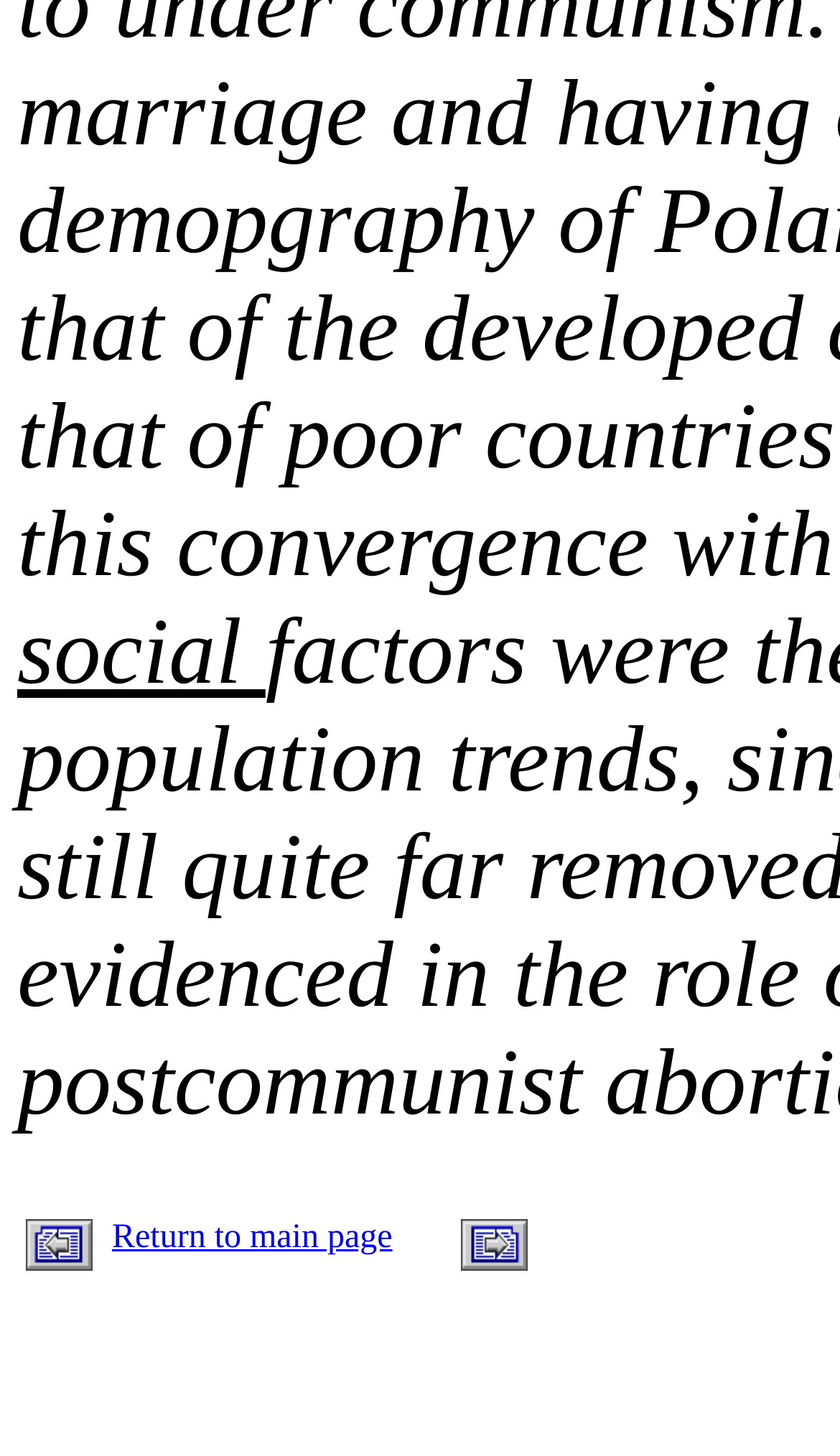Respond to the following query with just one word or a short phrase: 
What is the purpose of the image in the first LayoutTableCell?

Previous Page